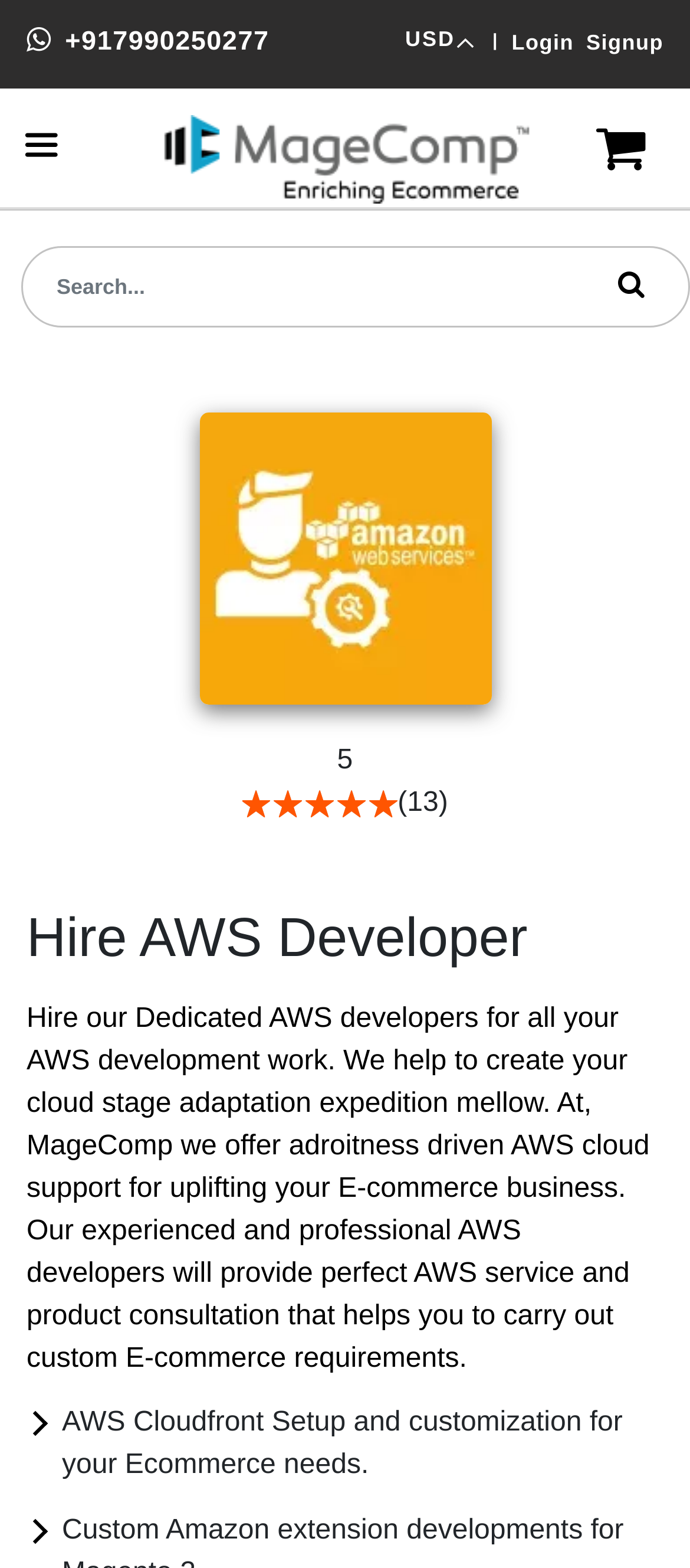What is the setup and customization service provided?
Look at the image and answer with only one word or phrase.

AWS Cloudfront